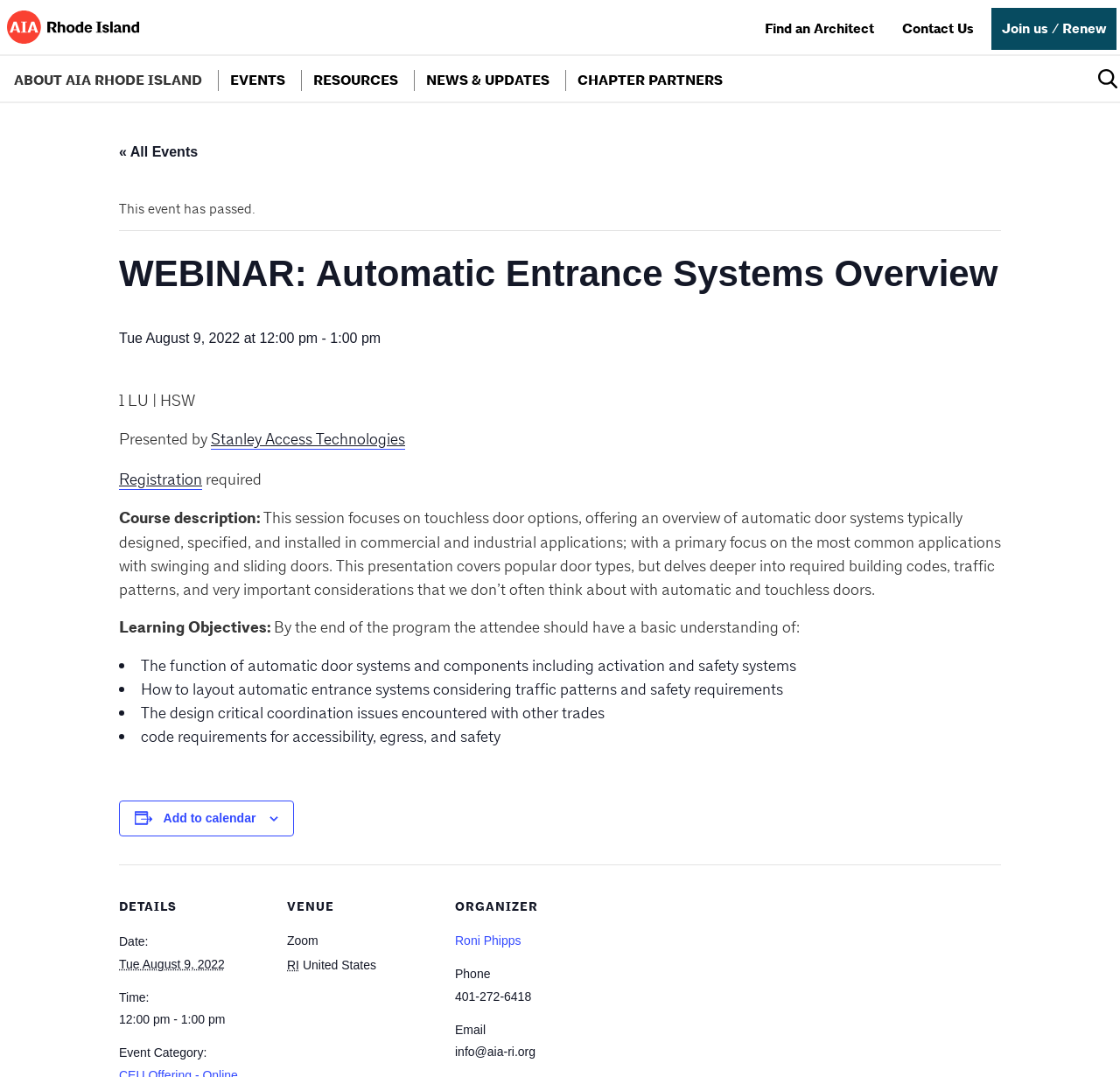Give a full account of the webpage's elements and their arrangement.

This webpage appears to be an event registration page for a webinar titled "WEBINAR: Automatic Entrance Systems Overview" hosted by the American Institute of Architects Rhode Island Inc. At the top of the page, there is a navigation menu with links to "Find an Architect", "Contact Us", "Join us / Renew", and other sections. Below the navigation menu, there is a section with the title "ABOUT AIA RHODE ISLAND" and links to "EVENTS", "RESOURCES", "NEWS & UPDATES", and "CHAPTER PARTNERS".

The main content of the page is divided into several sections. The first section displays the event title, date, and time, along with a brief description of the event. Below this section, there is a "Course description" section that provides more detailed information about the event, including the learning objectives and what attendees can expect to learn.

The next section is titled "DETAILS" and provides information about the event, including the date, time, and event category. Below this section, there is a "VENUE" section that indicates the event will be held online via Zoom.

The final section is titled "ORGANIZER" and provides information about the event organizer, including their name, phone number, and email address.

Throughout the page, there are several buttons and links, including a "Registration required" link, an "Add to calendar" button, and a link to the presenter's website. There are also several images on the page, including a logo for the American Institute of Architects Rhode Island Inc. and icons for social media and calendar events.